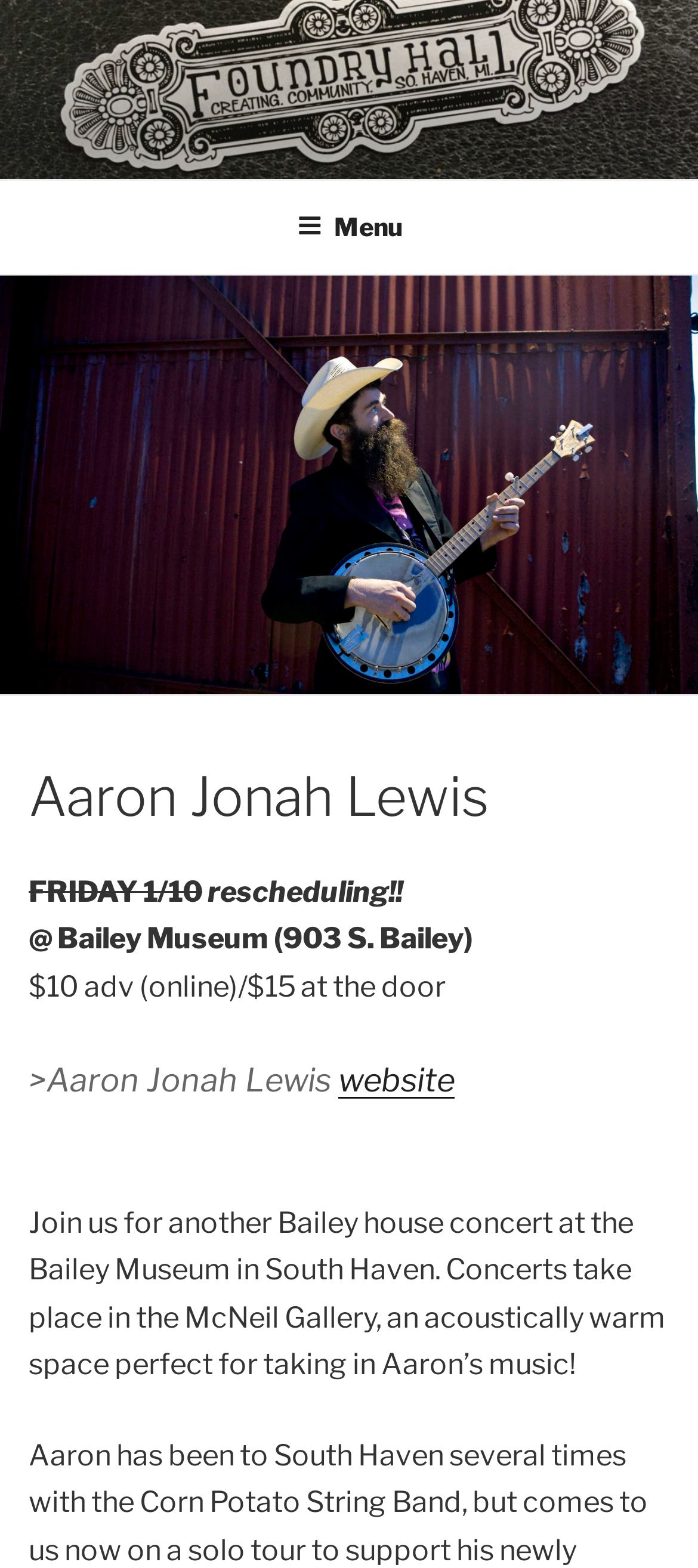Extract the bounding box coordinates for the described element: "Menu". The coordinates should be represented as four float numbers between 0 and 1: [left, top, right, bottom].

[0.388, 0.116, 0.612, 0.172]